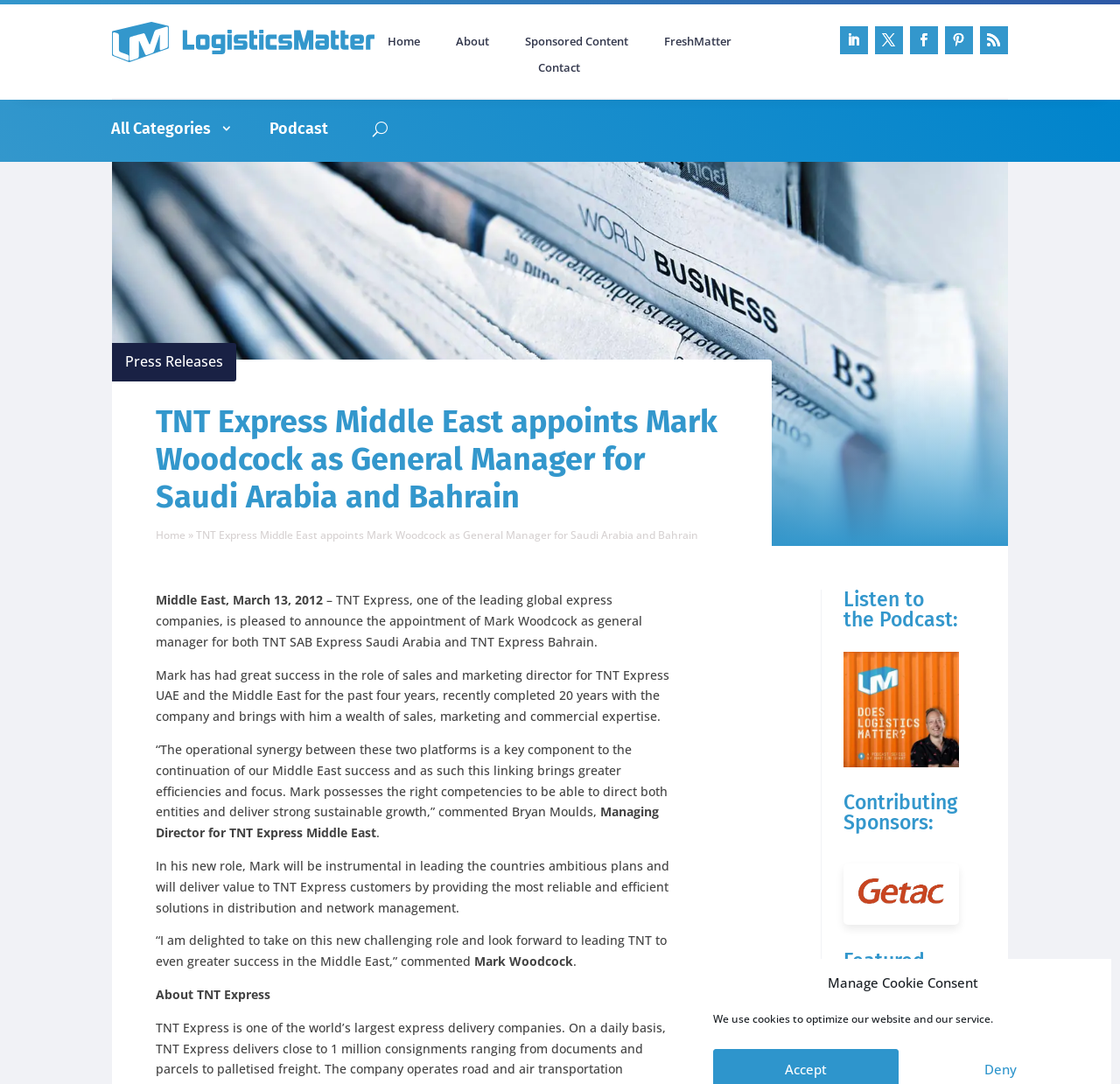Find the bounding box coordinates of the element to click in order to complete this instruction: "Click the About link". The bounding box coordinates must be four float numbers between 0 and 1, denoted as [left, top, right, bottom].

[0.399, 0.032, 0.445, 0.05]